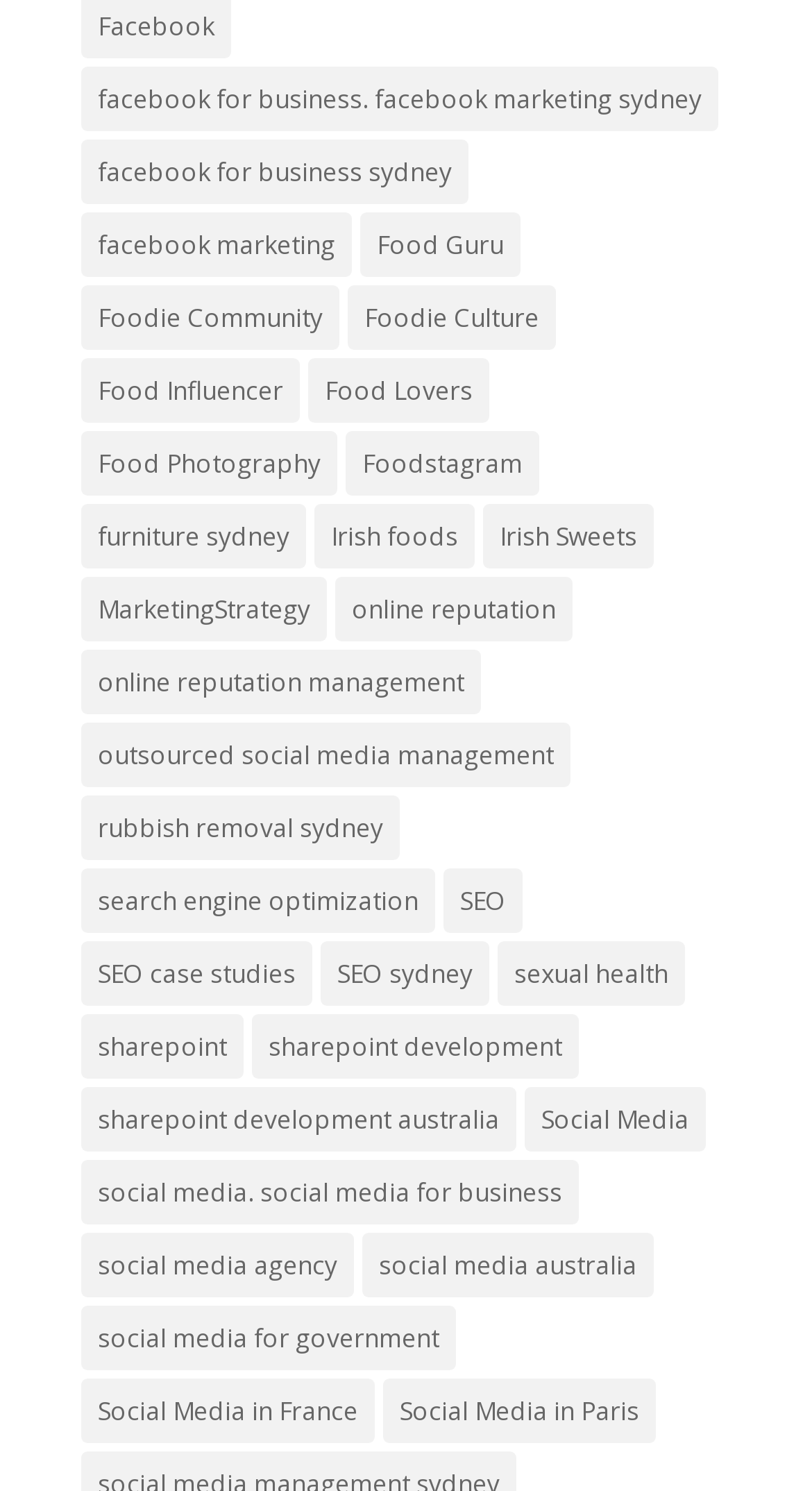Please answer the following question using a single word or phrase: 
How many links are related to food?

6